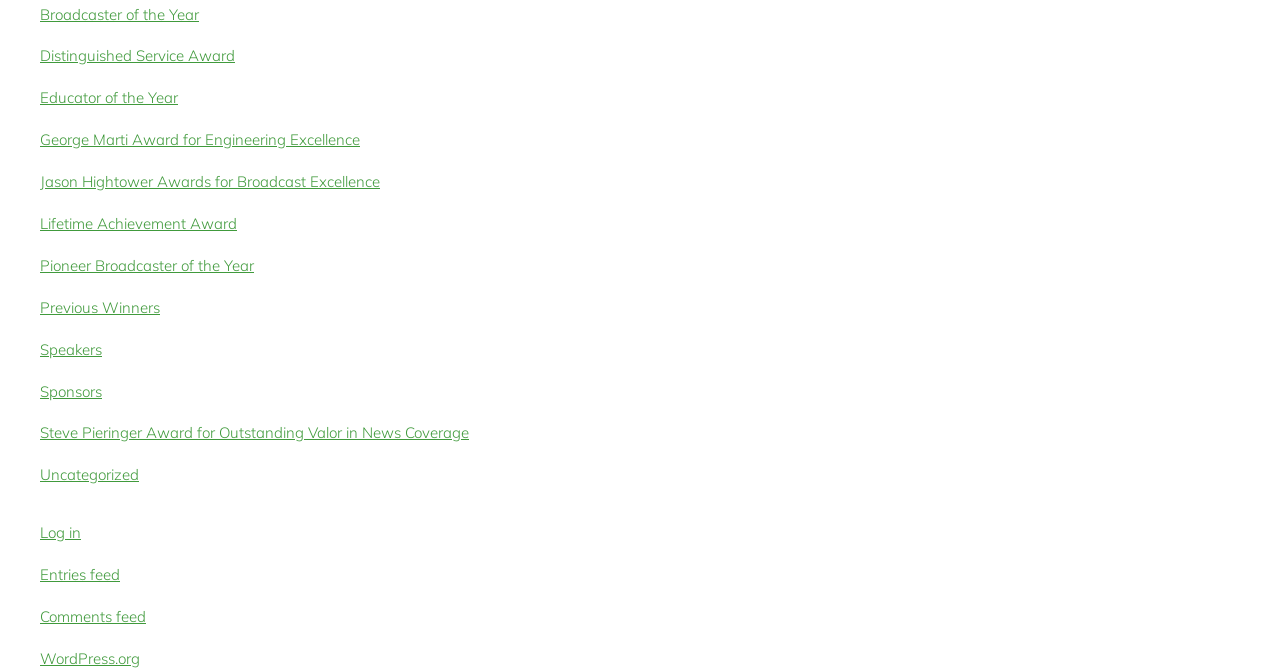Locate the bounding box coordinates of the clickable area needed to fulfill the instruction: "Search".

None